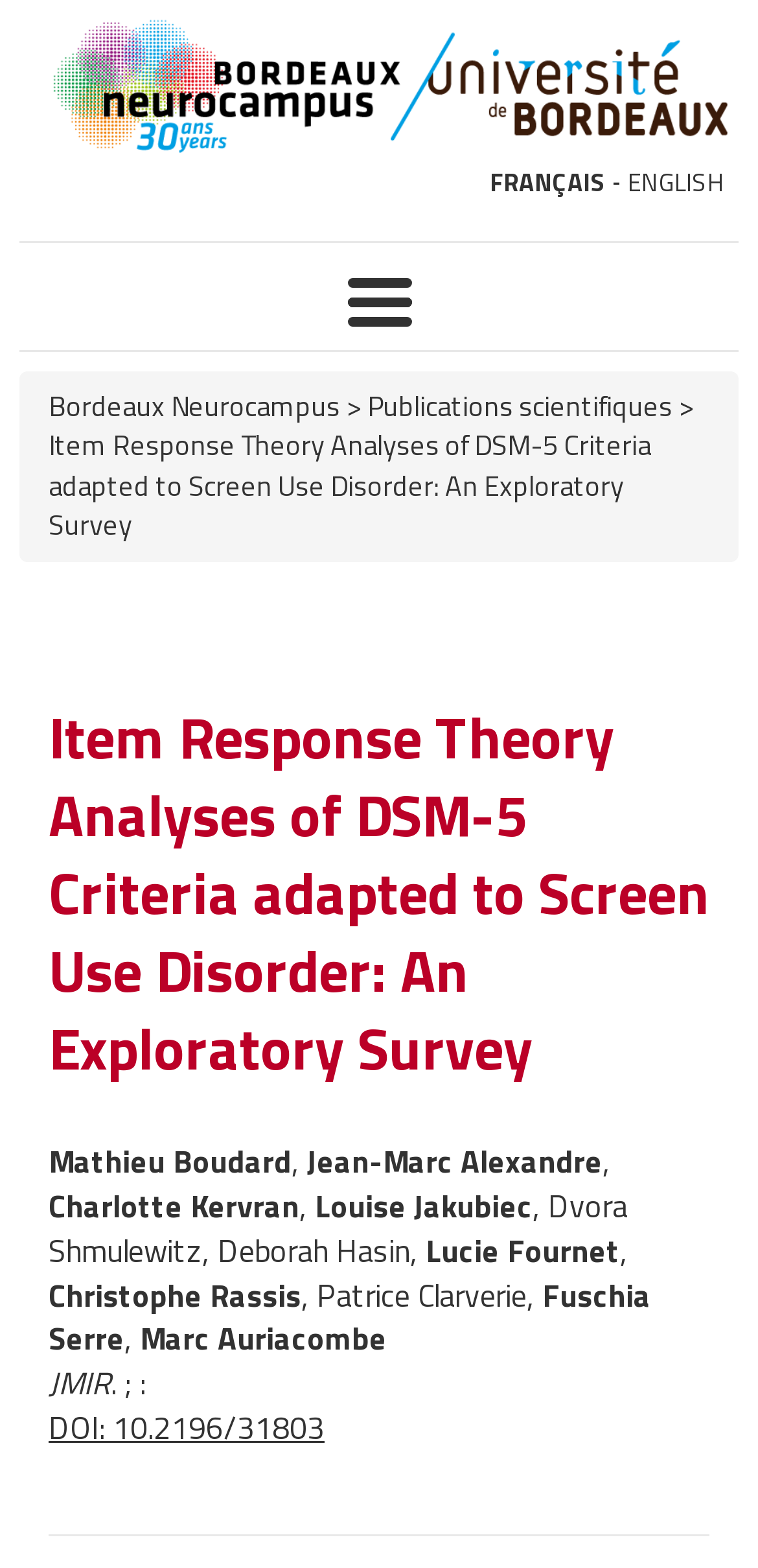Determine the bounding box for the described HTML element: "Français". Ensure the coordinates are four float numbers between 0 and 1 in the format [left, top, right, bottom].

[0.646, 0.107, 0.821, 0.125]